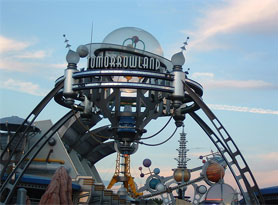Give a short answer using one word or phrase for the question:
What is displayed on the sign?

Tomorrowland